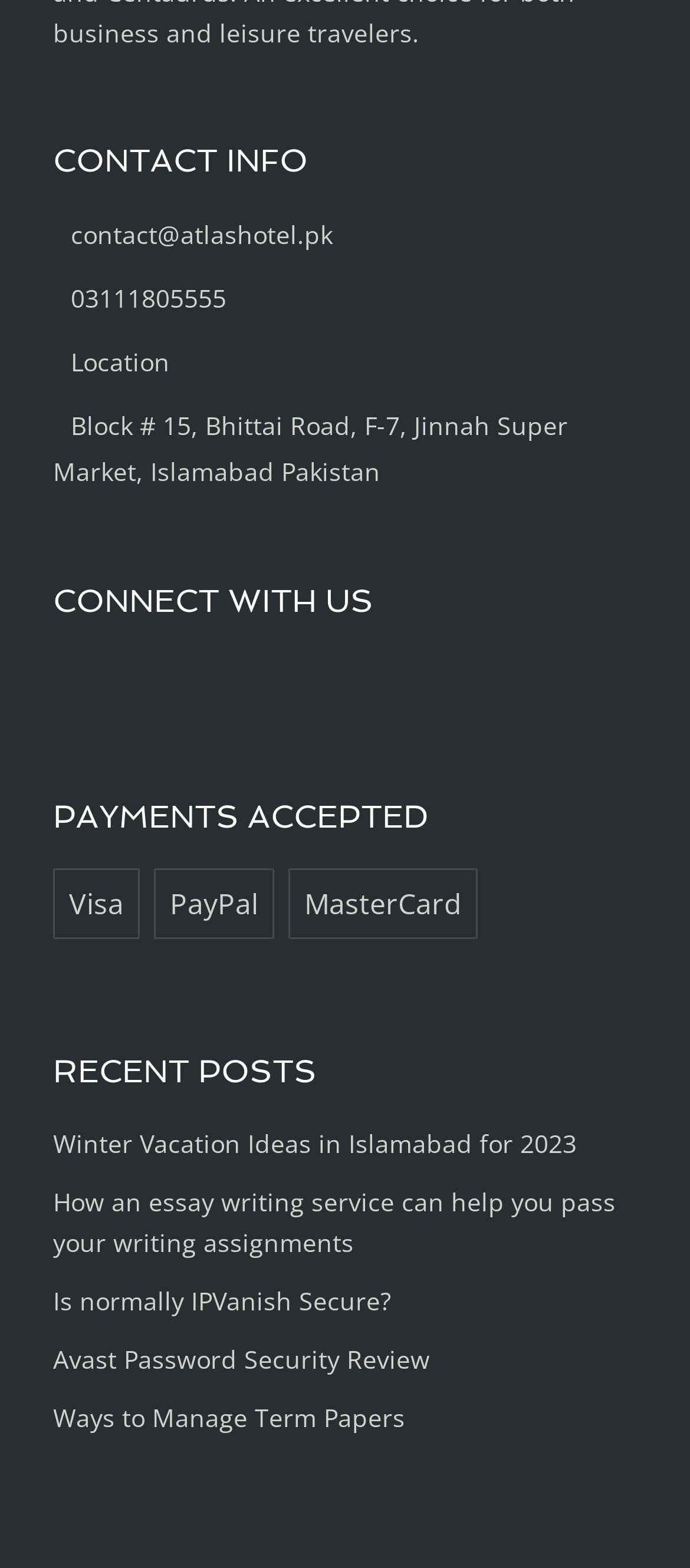Show the bounding box coordinates for the element that needs to be clicked to execute the following instruction: "Visit PayPal payment option". Provide the coordinates in the form of four float numbers between 0 and 1, i.e., [left, top, right, bottom].

[0.223, 0.564, 0.418, 0.588]